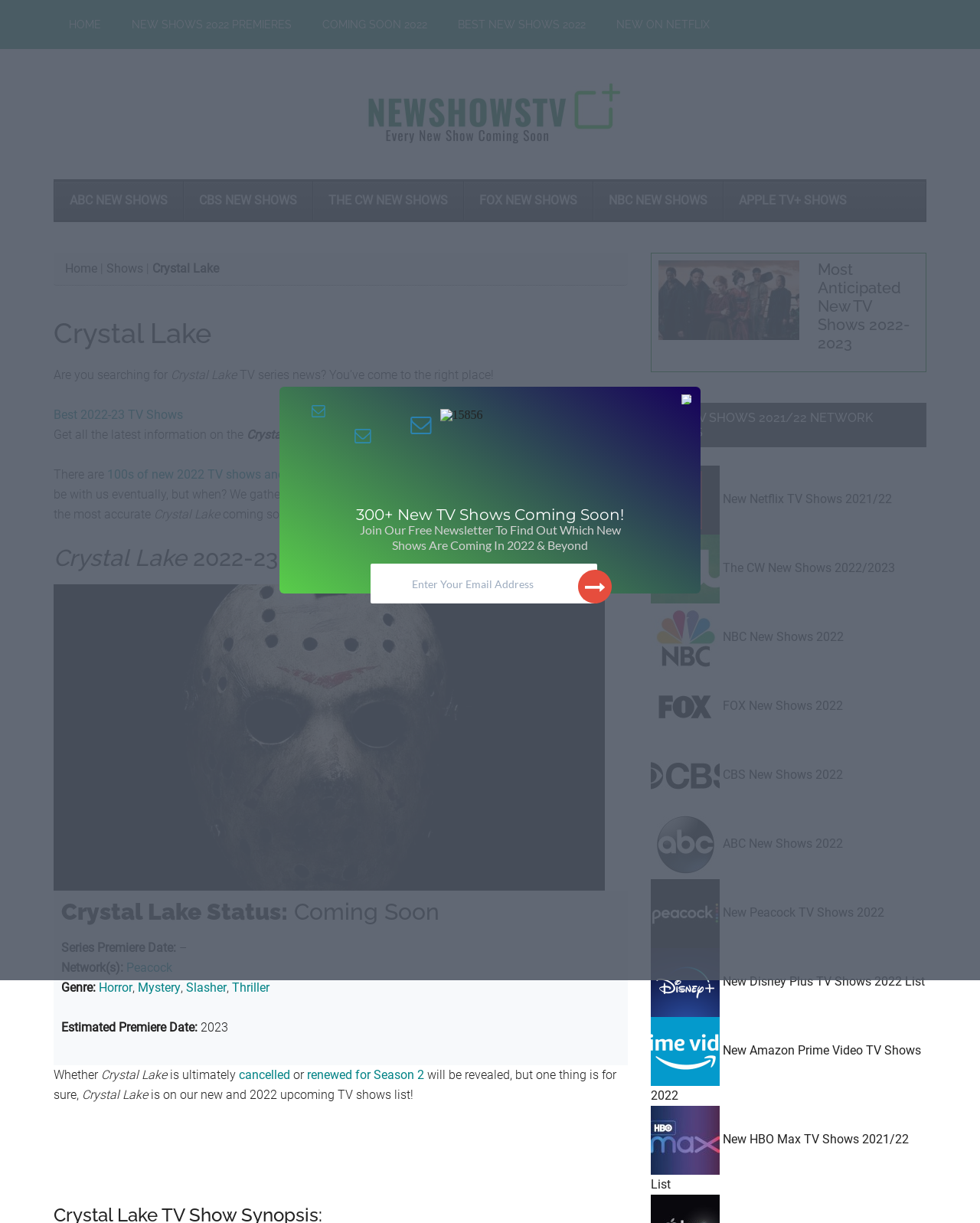Could you provide the bounding box coordinates for the portion of the screen to click to complete this instruction: "Log in to check access"?

None